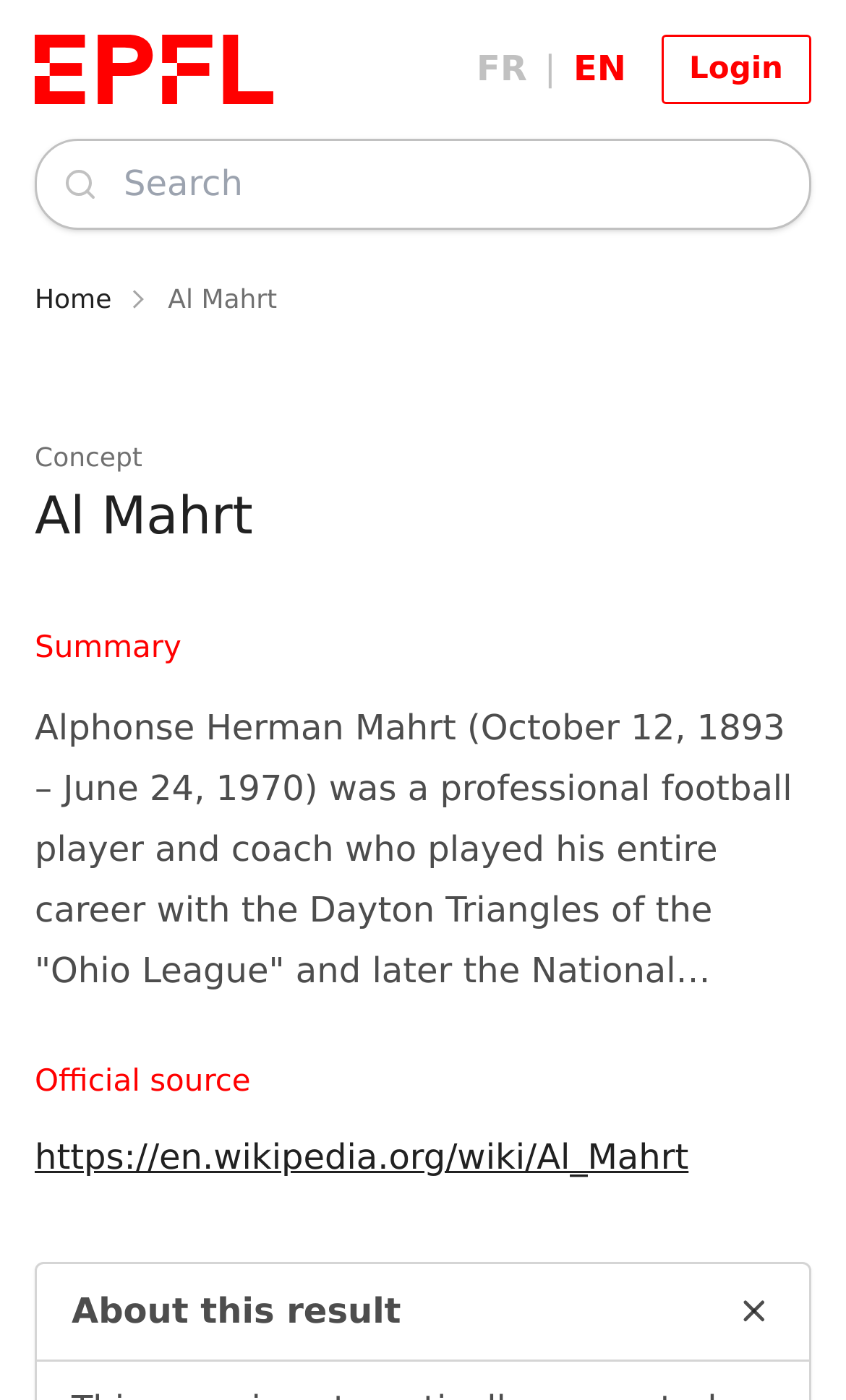Offer a detailed explanation of the webpage layout and contents.

The webpage is about Alphonse Herman Mahrt, a professional football player and coach. At the top left corner, there is an EPFL logo, which is an image linked to the EPFL Graph Search. Next to the logo, there are language options, including FR, EN, and a separator in between. On the top right corner, there is a login link.

Below the language options, there is a search bar with a combobox and a search icon. The search bar spans across most of the width of the page. Above the search bar, there is a small image, likely a profile picture or an icon.

The main content of the page is divided into sections. The first section is a breadcrumb navigation, which shows the path from the home page to the current page, Al Mahrt. Below the breadcrumb, there is a heading with the title "Al Mahrt" that spans across the entire width of the page.

The next section is a summary of Al Mahrt, which is a brief text describing his career as a football player and coach. Below the summary, there is a section labeled "Official source" with a link to his Wikipedia page. The link is accompanied by a disclosure triangle that, when expanded, shows more information about the result.

Throughout the page, there are no other images besides the EPFL logo, the search icon, and the small image above the search bar. The layout is organized, with clear headings and concise text, making it easy to navigate and read.